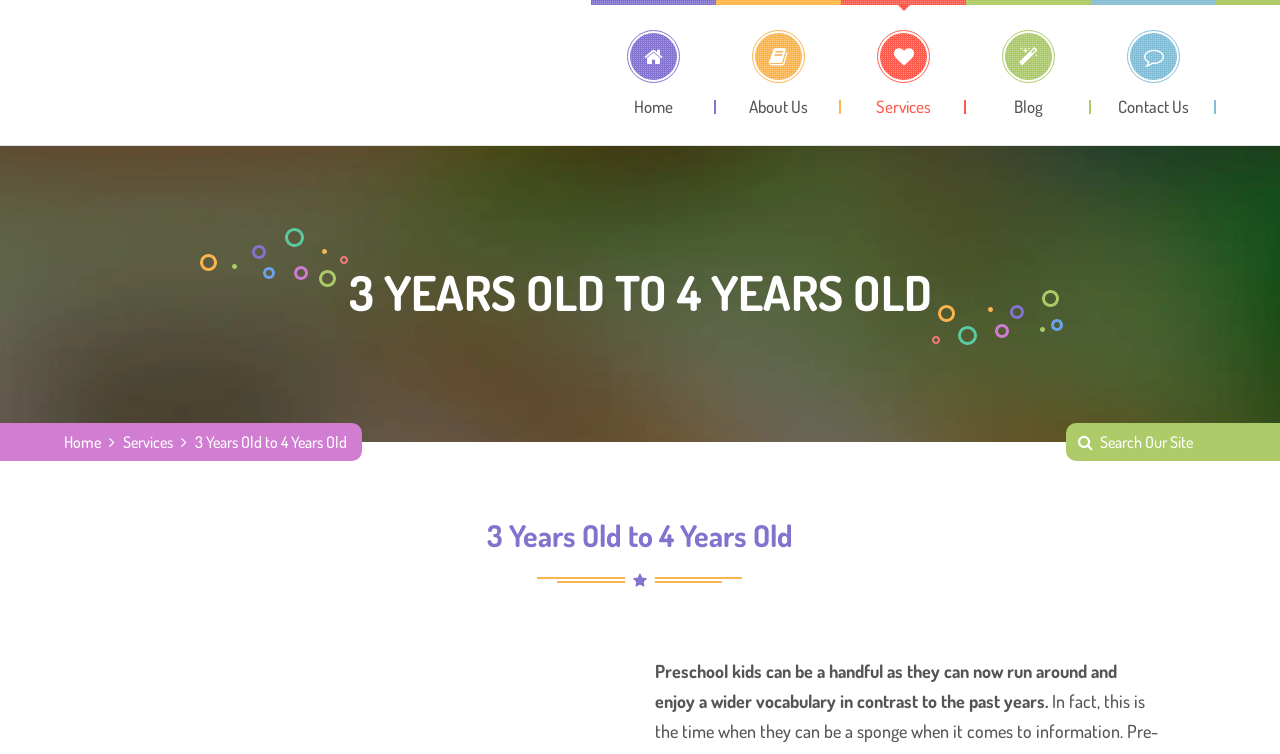Can you find the bounding box coordinates for the element that needs to be clicked to execute this instruction: "go to home page"? The coordinates should be given as four float numbers between 0 and 1, i.e., [left, top, right, bottom].

[0.462, 0.0, 0.559, 0.151]